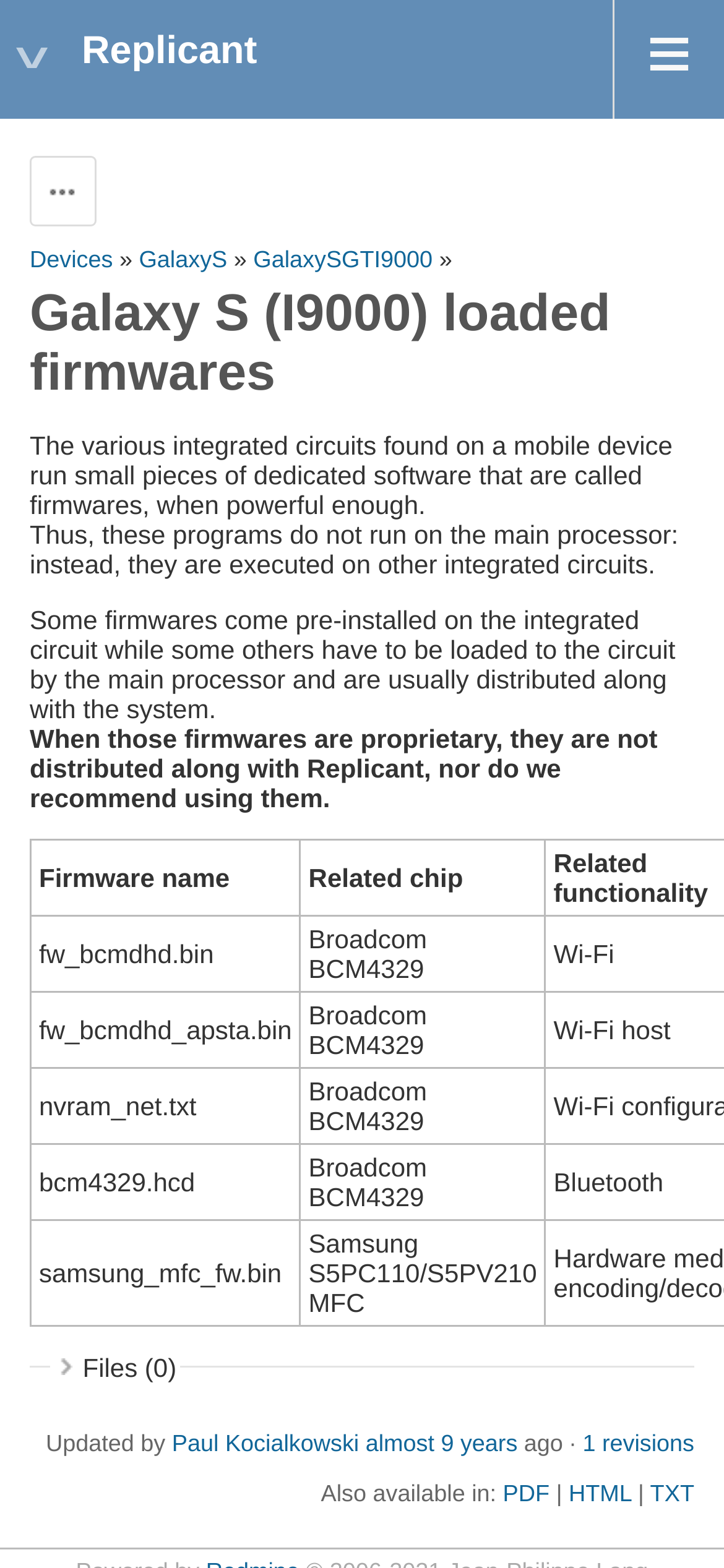From the element description title="Menu", predict the bounding box coordinates of the UI element. The coordinates must be specified in the format (top-left x, top-left y, bottom-right x, bottom-right y) and should be within the 0 to 1 range.

None